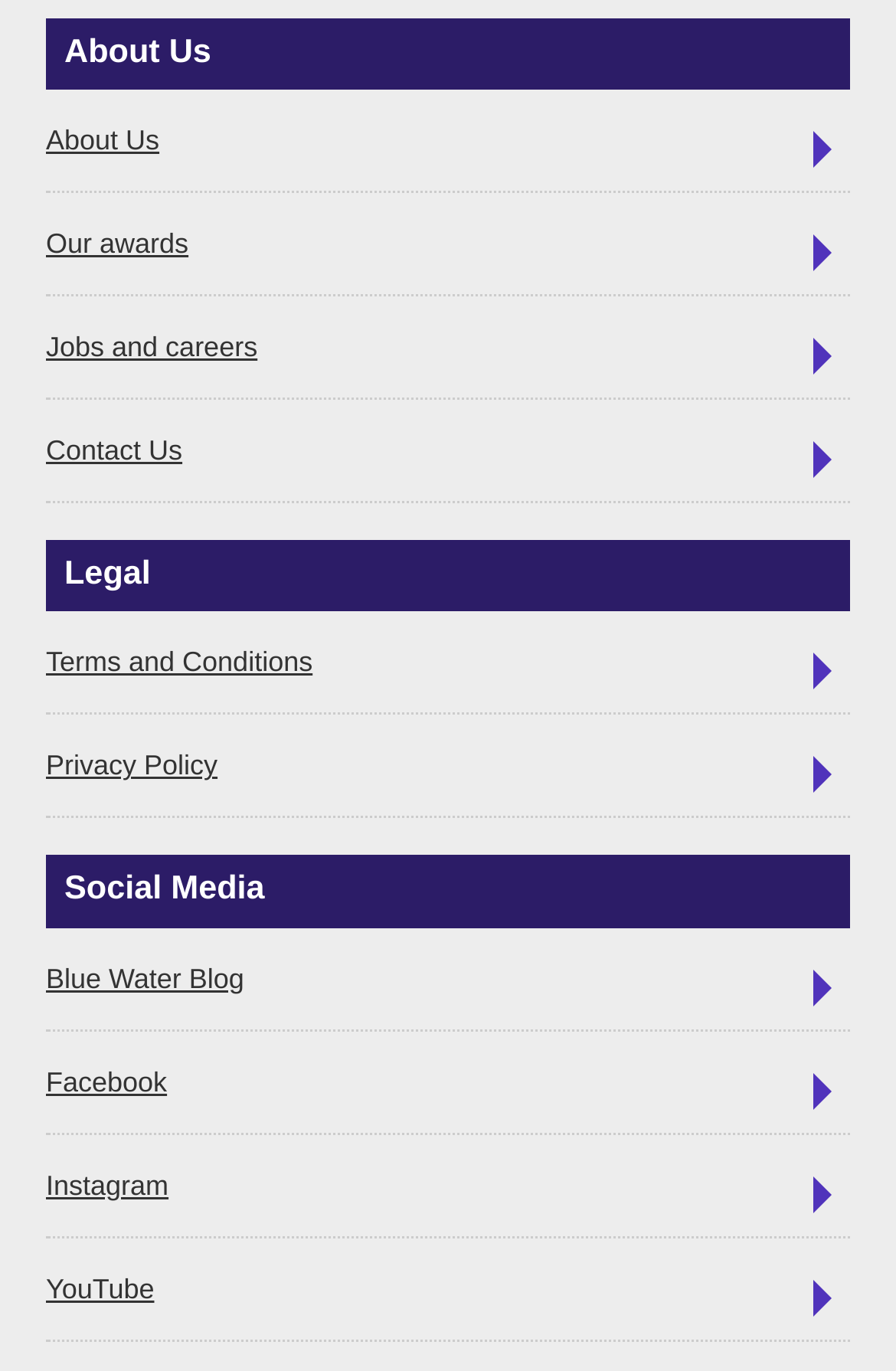Please provide a one-word or phrase answer to the question: 
What is the second heading on the webpage?

Legal